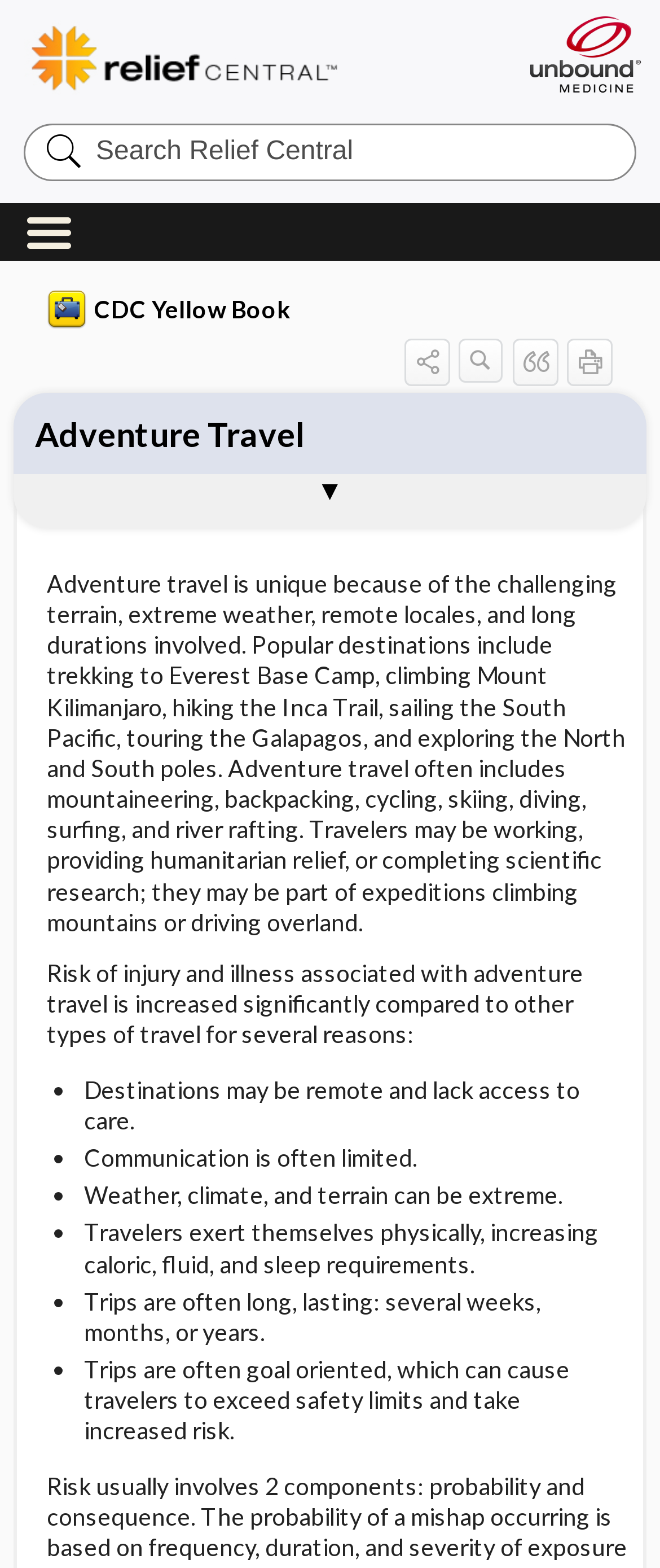From the webpage screenshot, predict the bounding box of the UI element that matches this description: "Medications".

[0.02, 0.302, 0.98, 0.337]